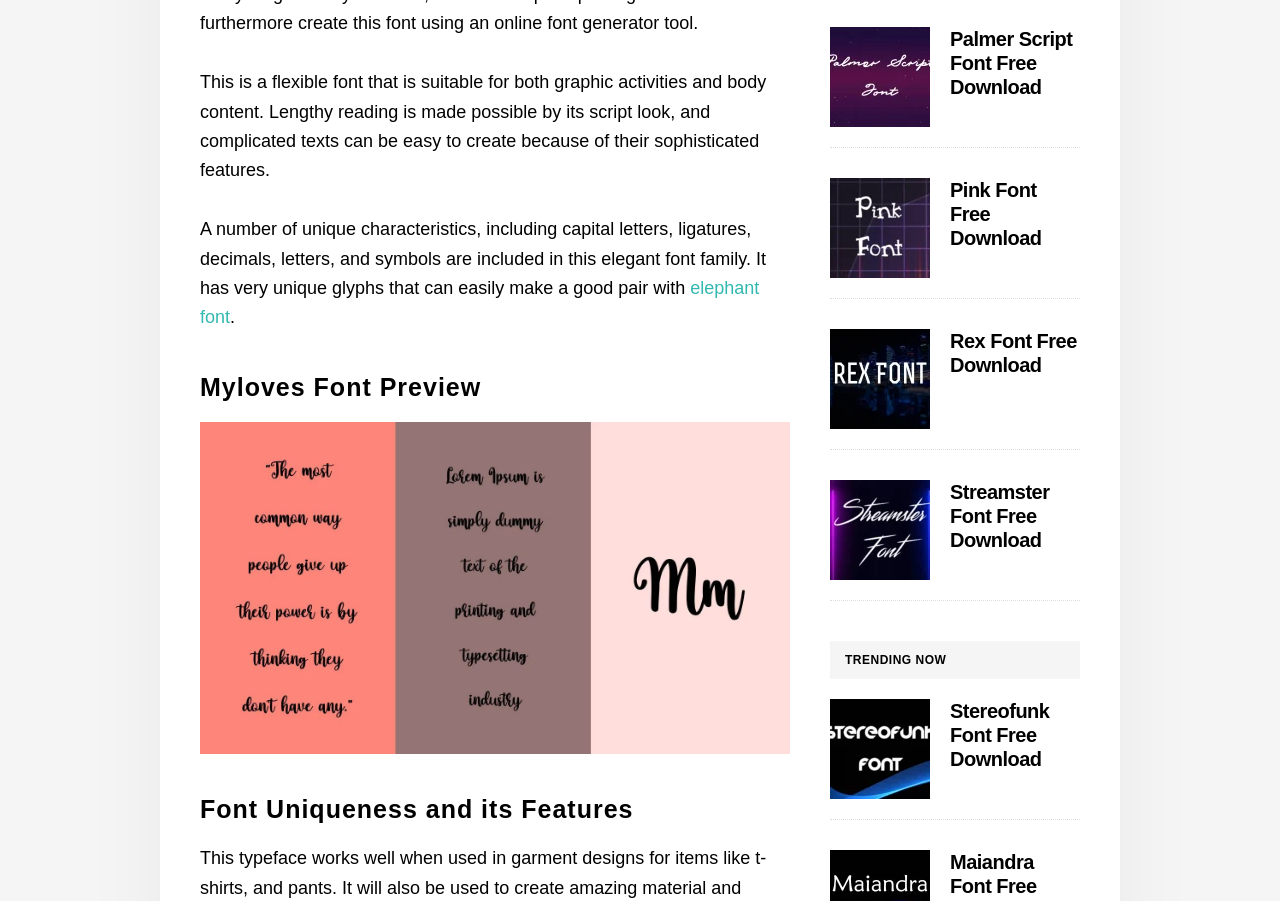Given the element description "elephant font" in the screenshot, predict the bounding box coordinates of that UI element.

[0.156, 0.309, 0.593, 0.363]